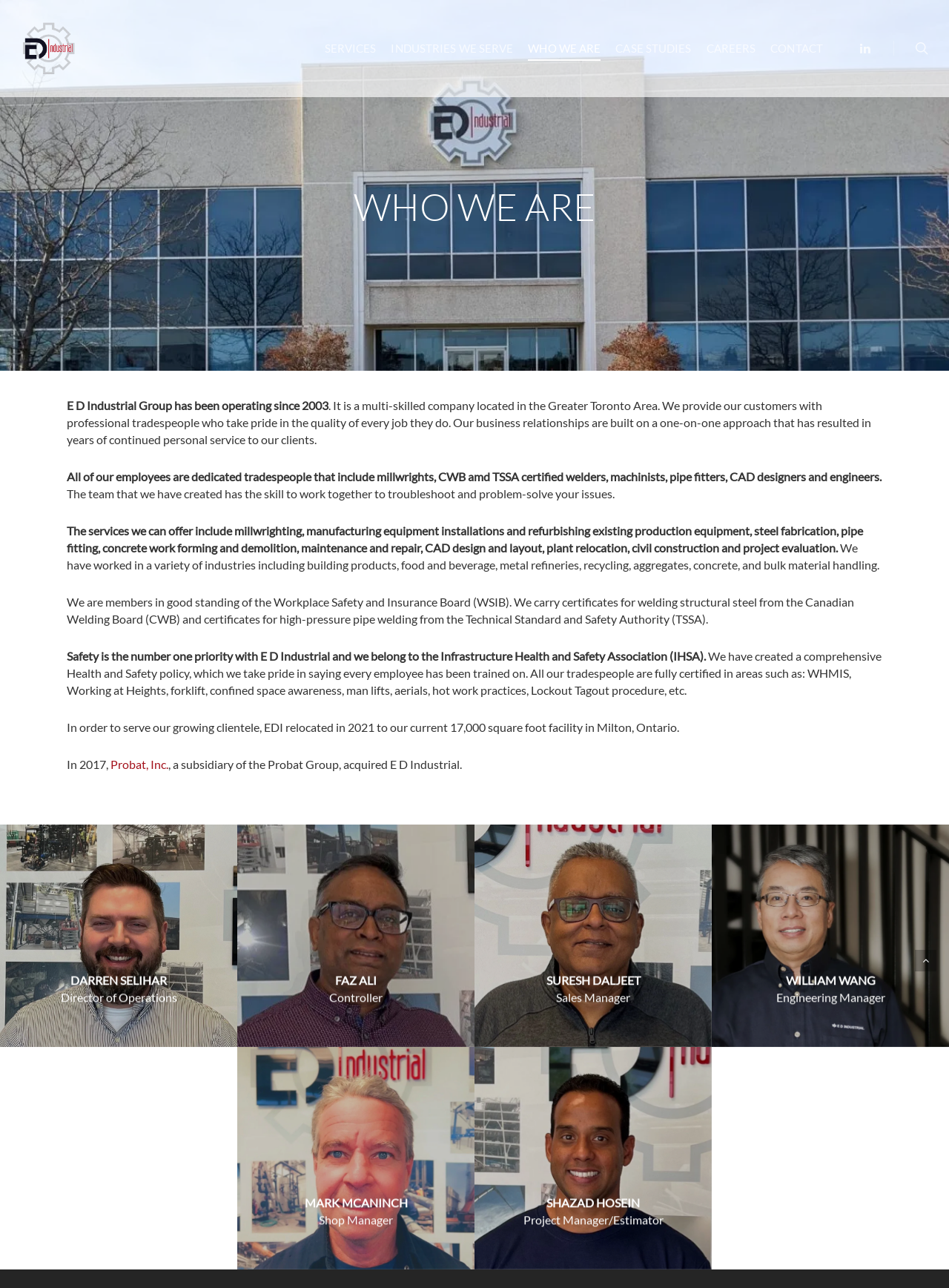Pinpoint the bounding box coordinates of the clickable area needed to execute the instruction: "Click on SERVICES". The coordinates should be specified as four float numbers between 0 and 1, i.e., [left, top, right, bottom].

[0.342, 0.016, 0.396, 0.075]